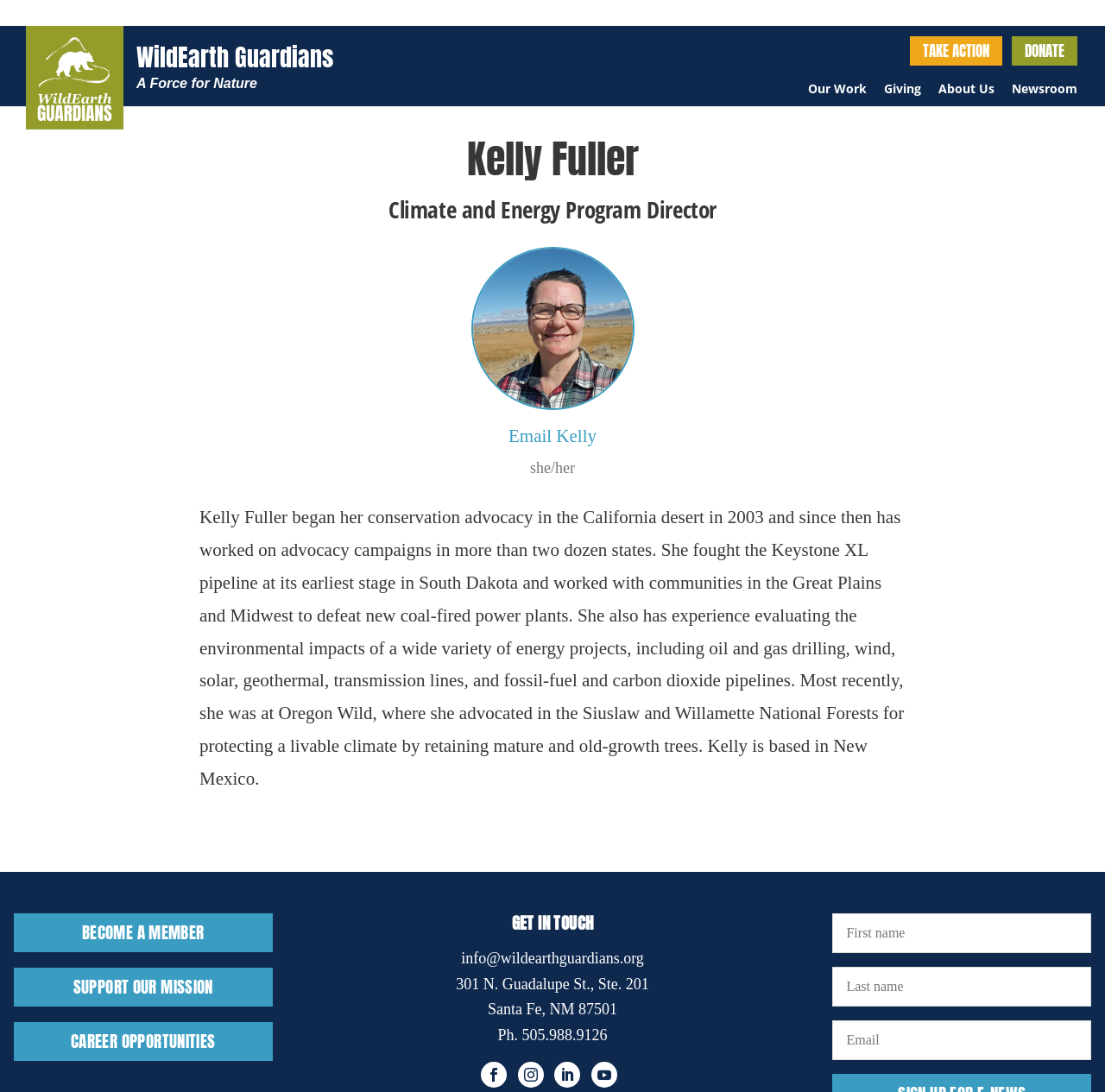What is the required field in the contact form?
Look at the screenshot and respond with a single word or phrase.

Email